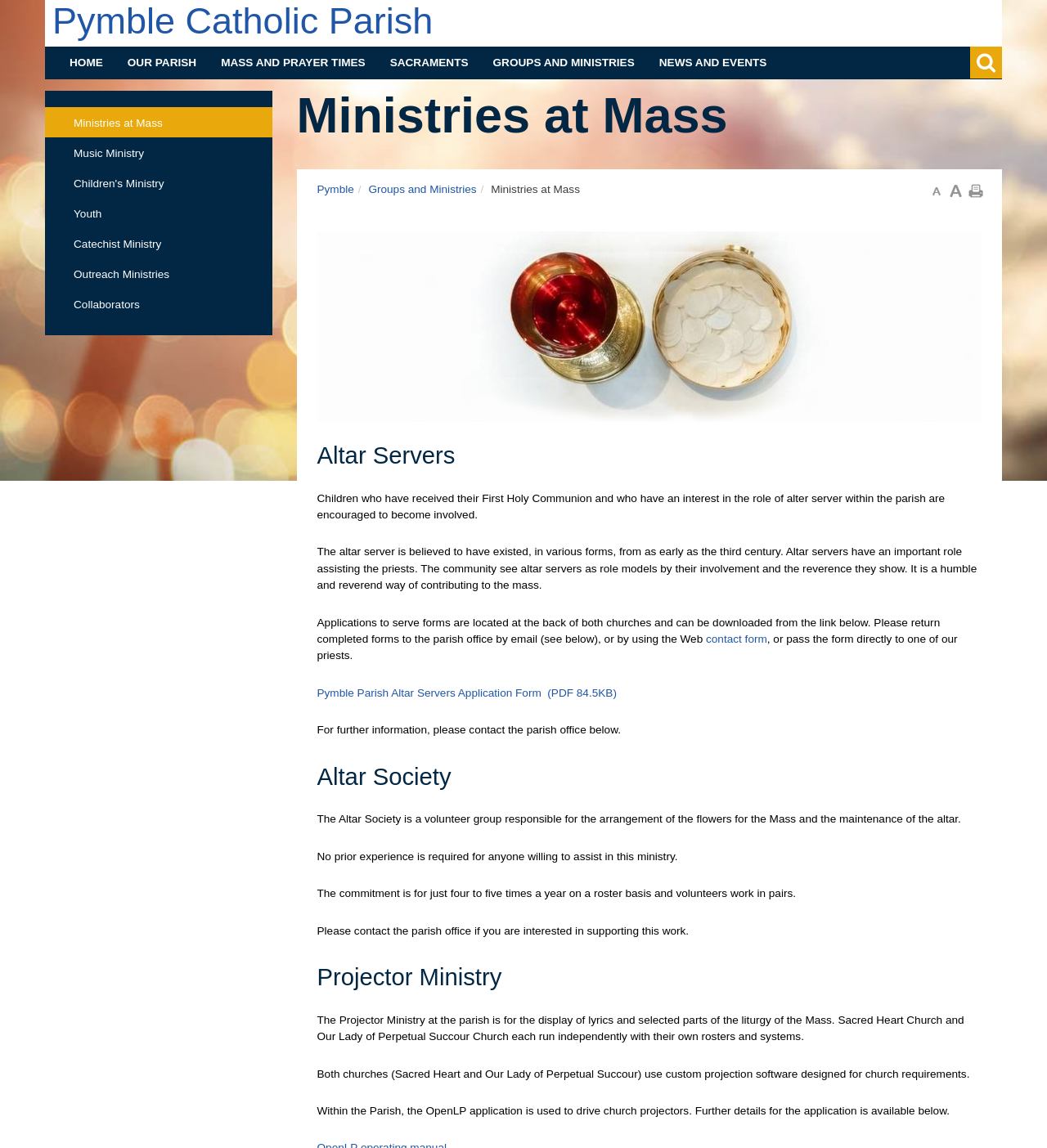What is the name of the parish?
Offer a detailed and full explanation in response to the question.

I found the answer by looking at the link 'Pymble Catholic Parish' at the top of the webpage, which suggests that this is the name of the parish.